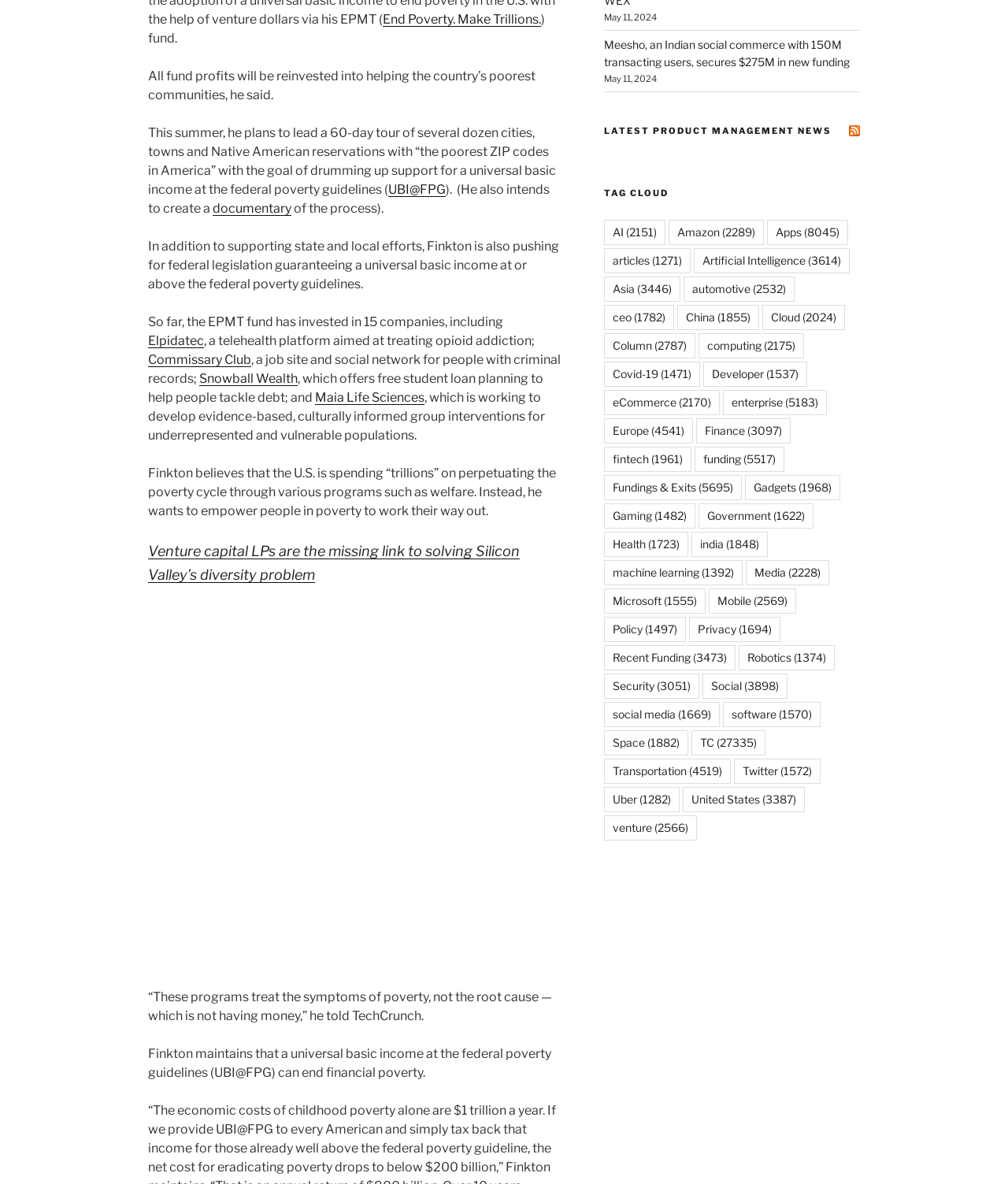What is the goal of Finkton's 60-day tour?
Answer the question with a single word or phrase derived from the image.

Drumming up support for universal basic income